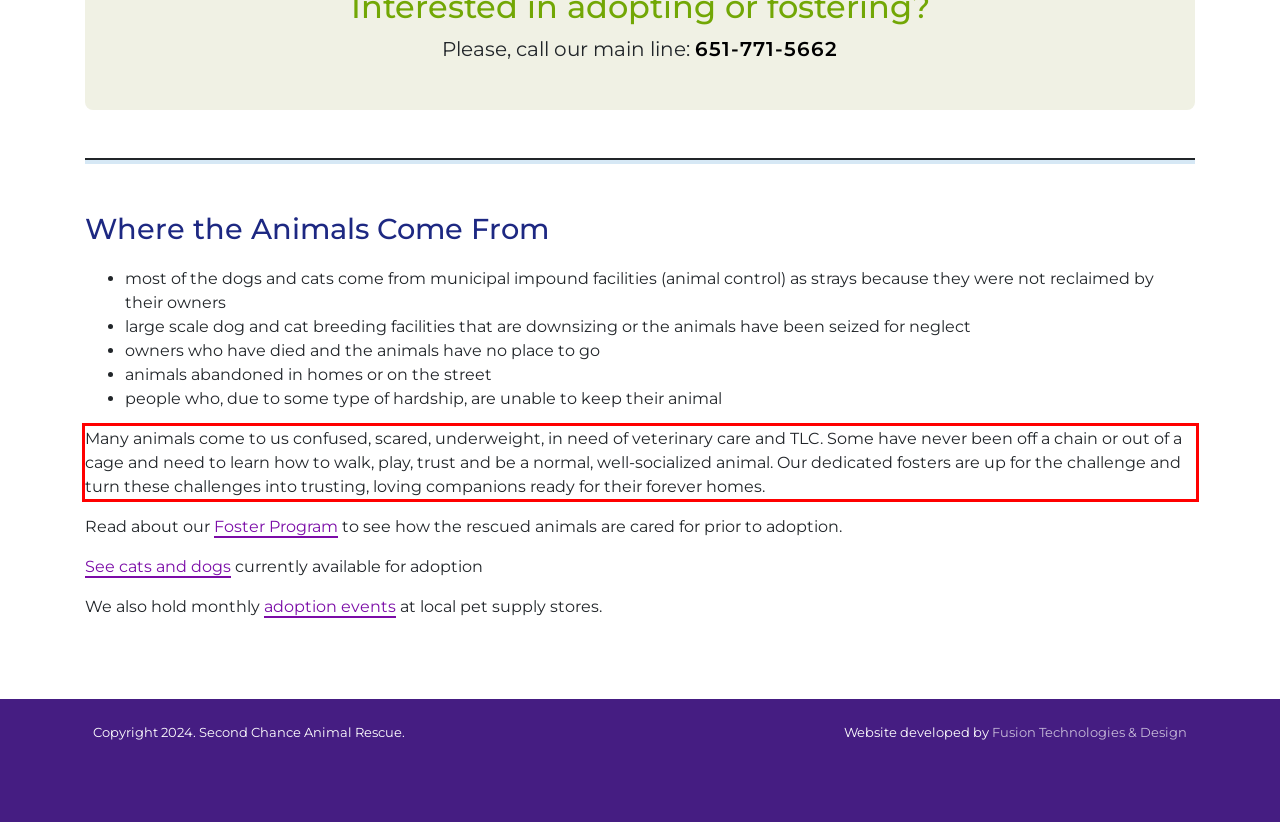Using the provided screenshot, read and generate the text content within the red-bordered area.

Many animals come to us confused, scared, underweight, in need of veterinary care and TLC. Some have never been off a chain or out of a cage and need to learn how to walk, play, trust and be a normal, well-socialized animal. Our dedicated fosters are up for the challenge and turn these challenges into trusting, loving companions ready for their forever homes.